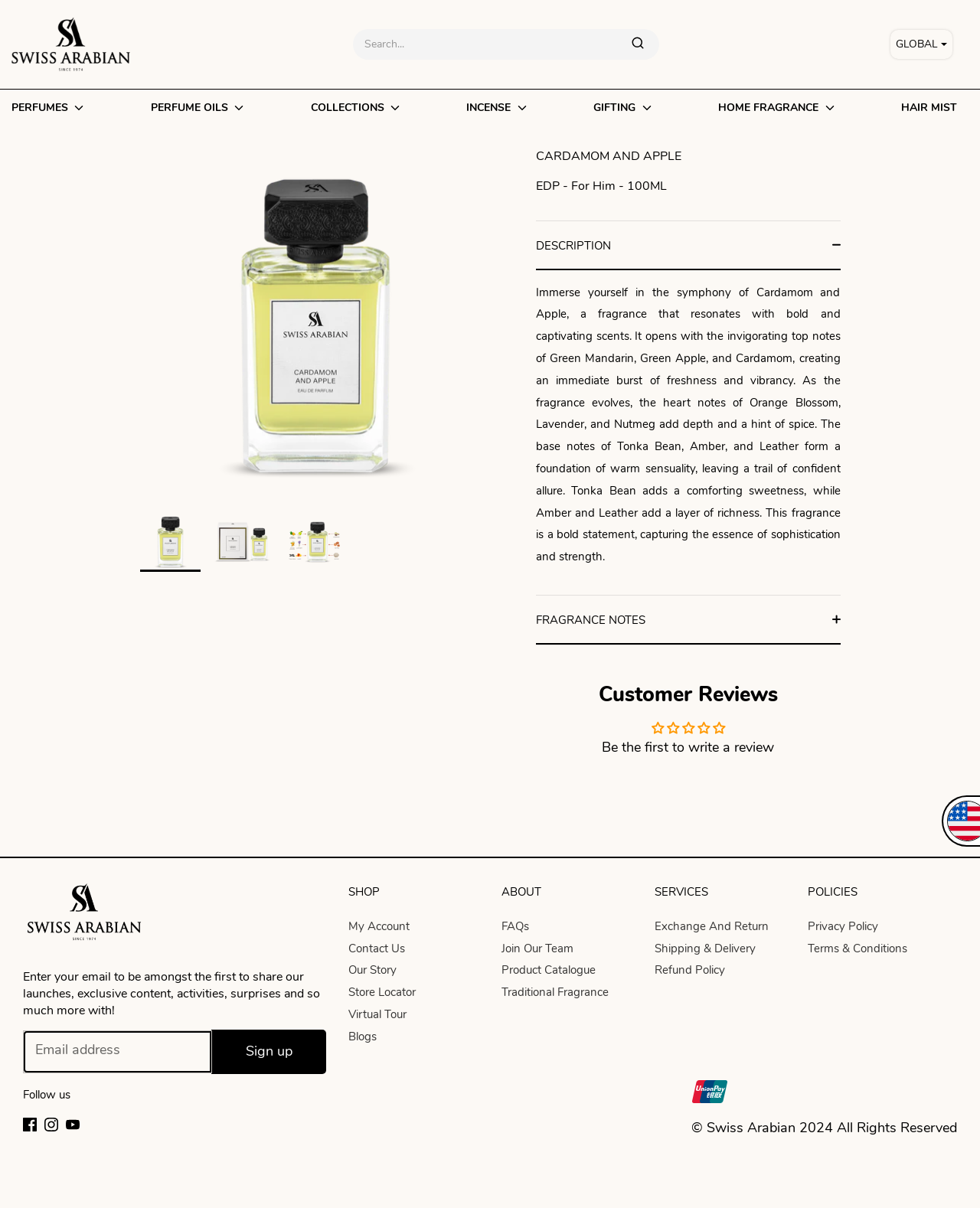Using the provided description parent_node: Search our store aria-label="Search", find the bounding box coordinates for the UI element. Provide the coordinates in (top-left x, top-left y, bottom-right x, bottom-right y) format, ensuring all values are between 0 and 1.

[0.643, 0.025, 0.657, 0.051]